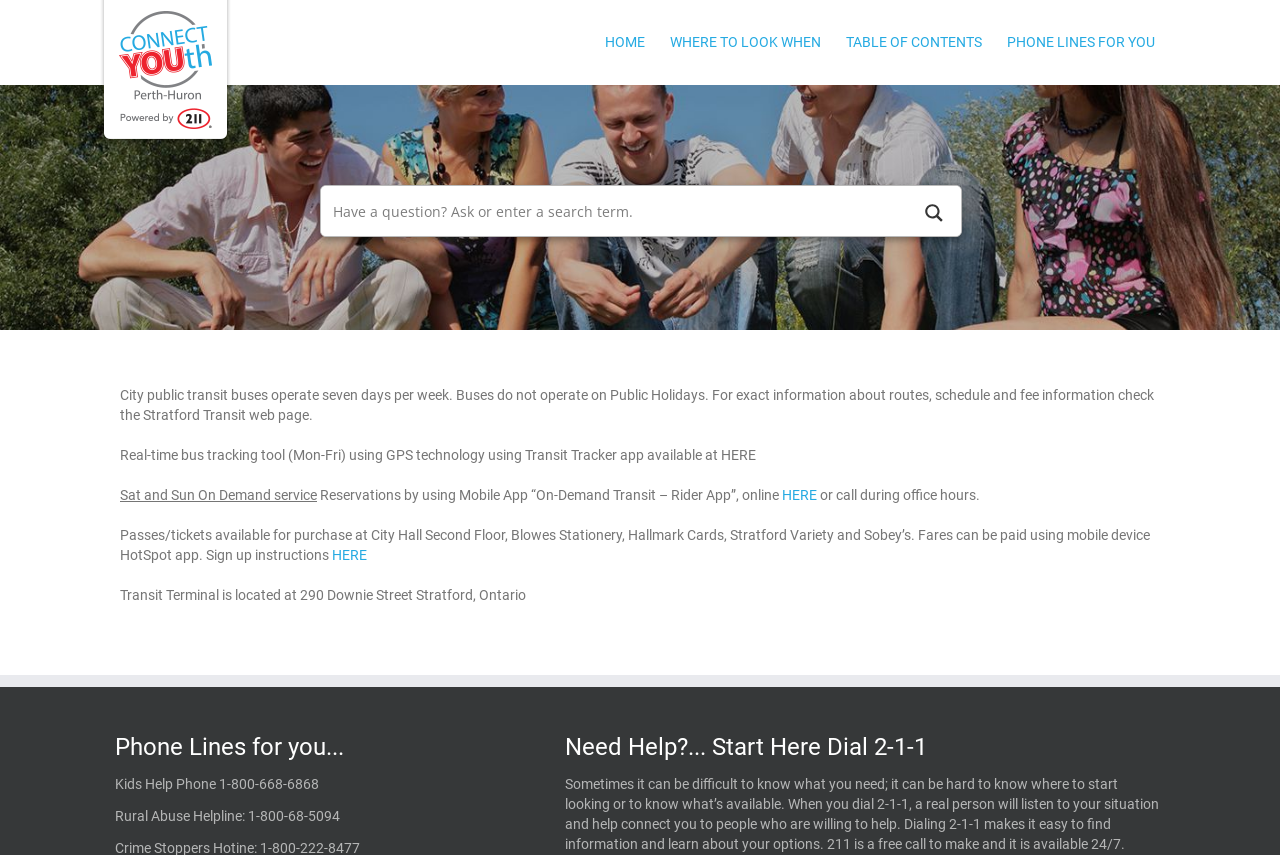Find and provide the bounding box coordinates for the UI element described with: "Table of Contents".

[0.661, 0.0, 0.767, 0.099]